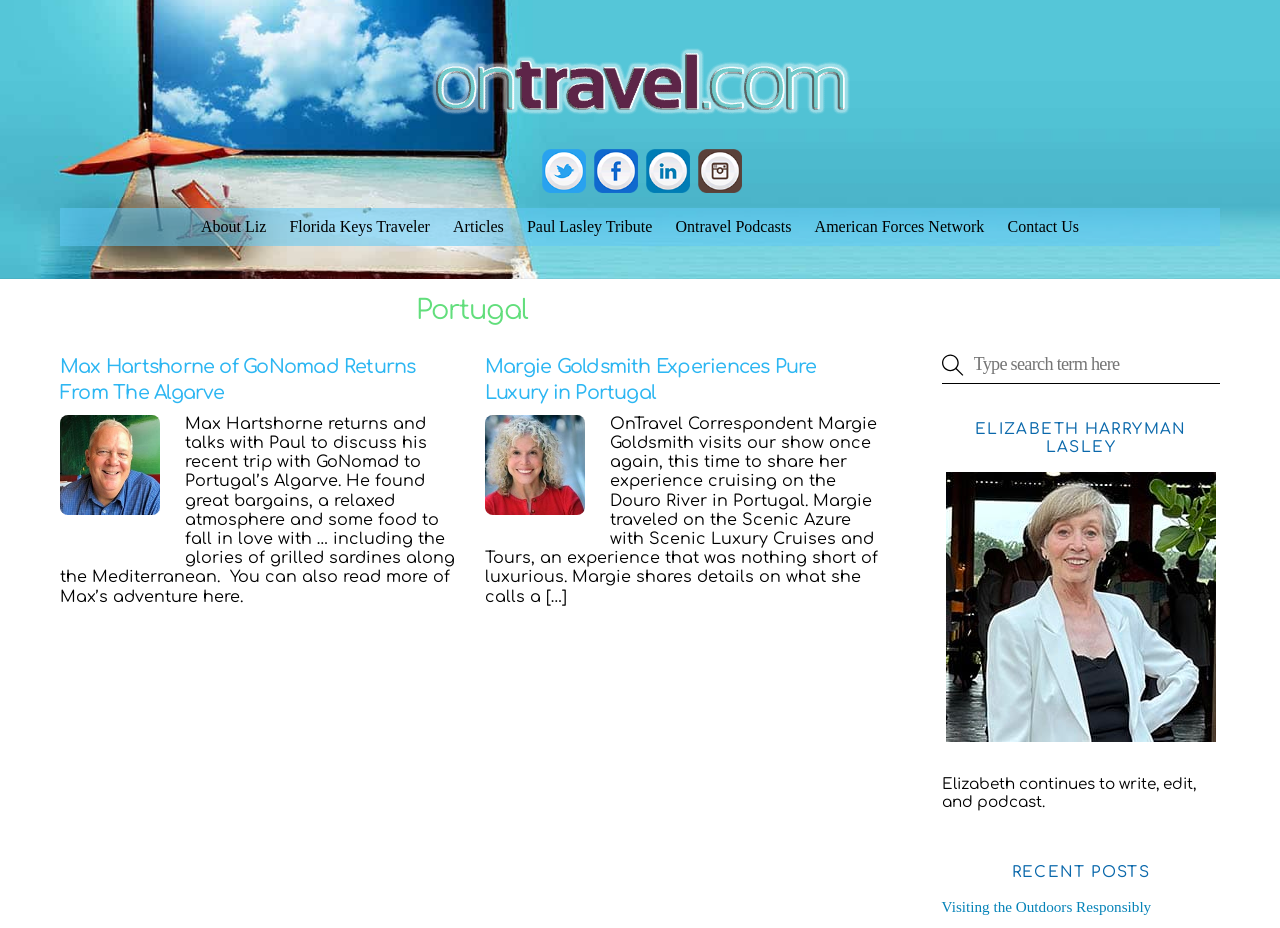Locate and provide the bounding box coordinates for the HTML element that matches this description: "Visiting the Outdoors Responsibly".

[0.736, 0.967, 0.953, 0.988]